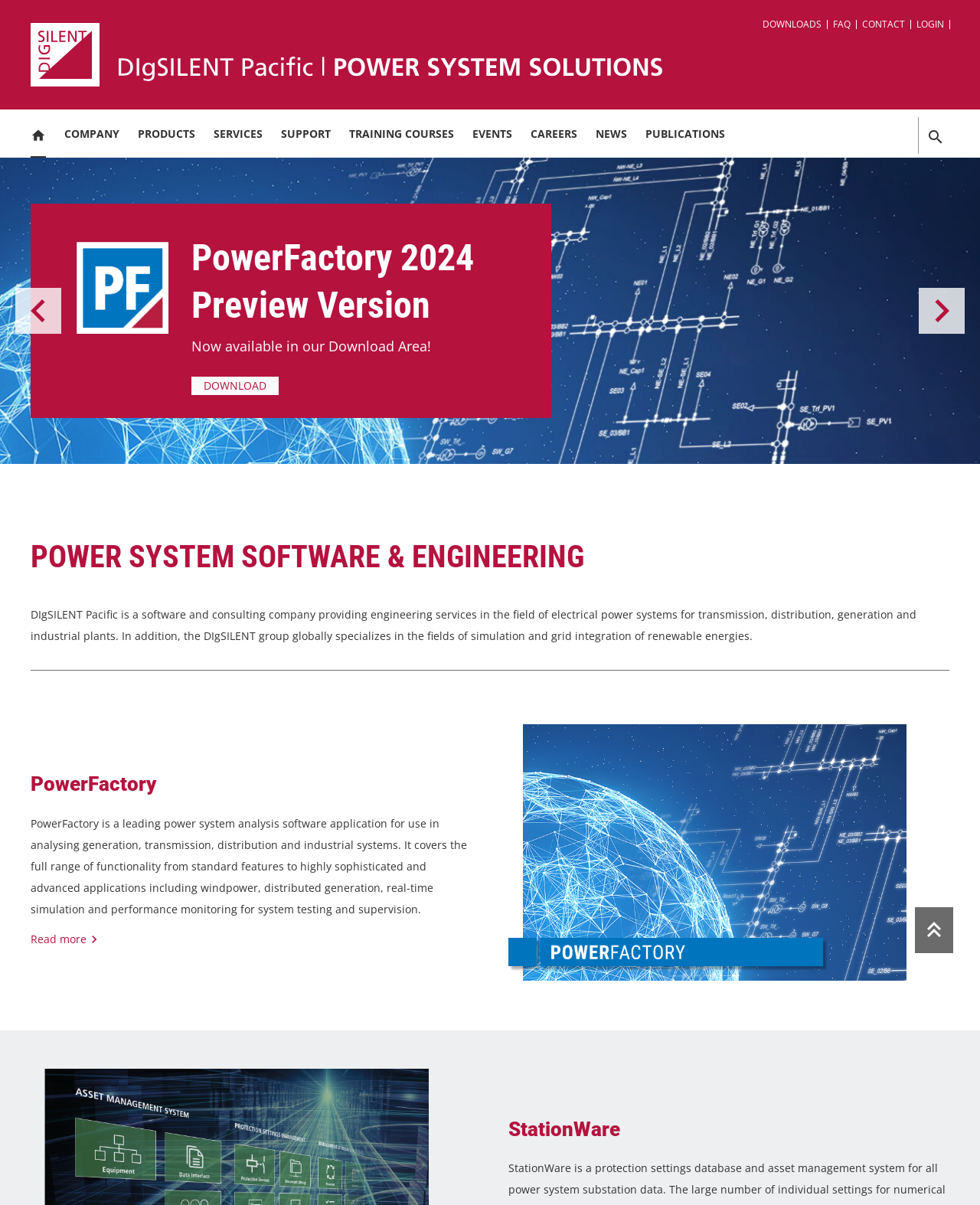Extract the bounding box for the UI element that matches this description: "Therapist Blog".

None